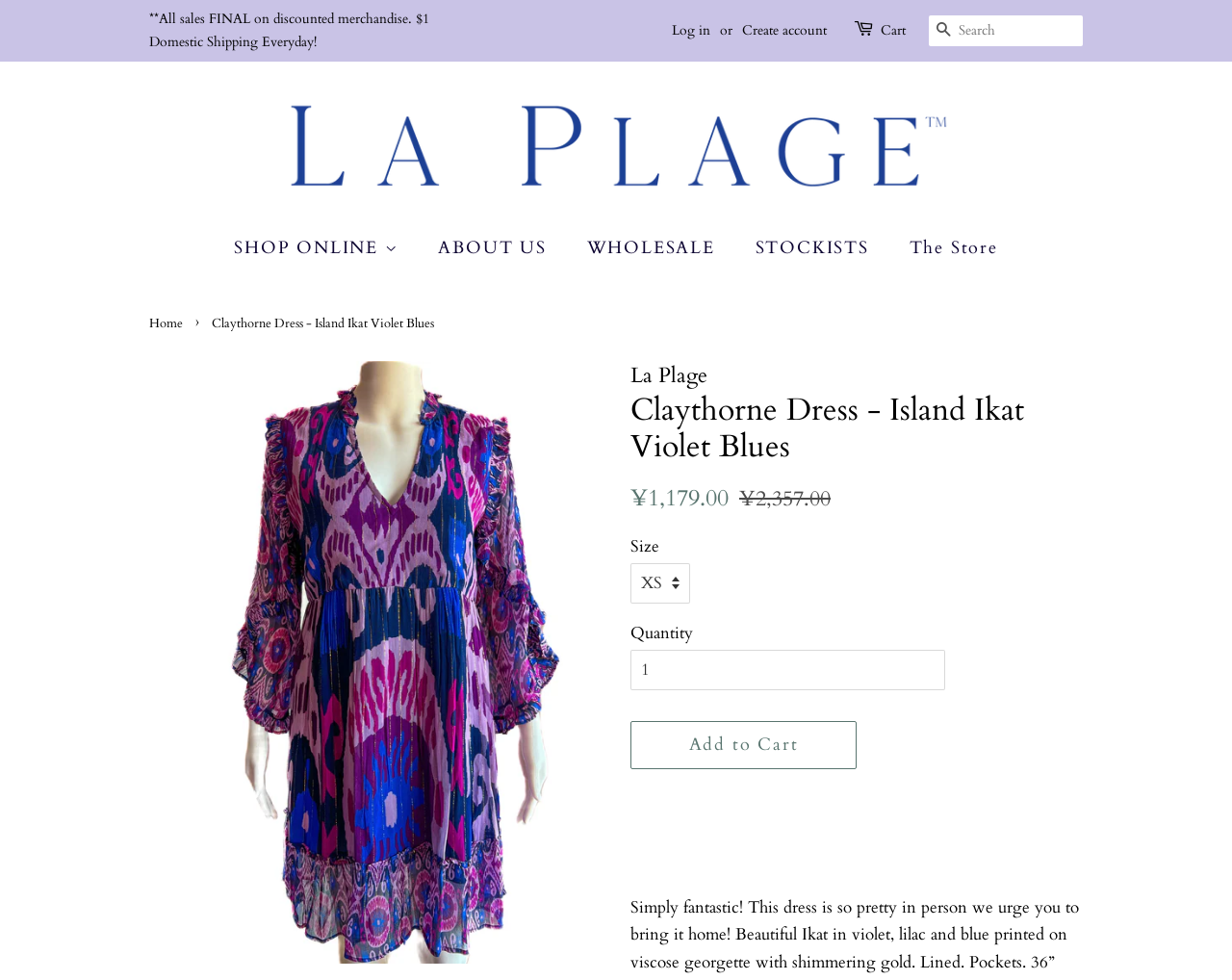What is the regular price of the dress?
Based on the screenshot, provide a one-word or short-phrase response.

¥1,179.00